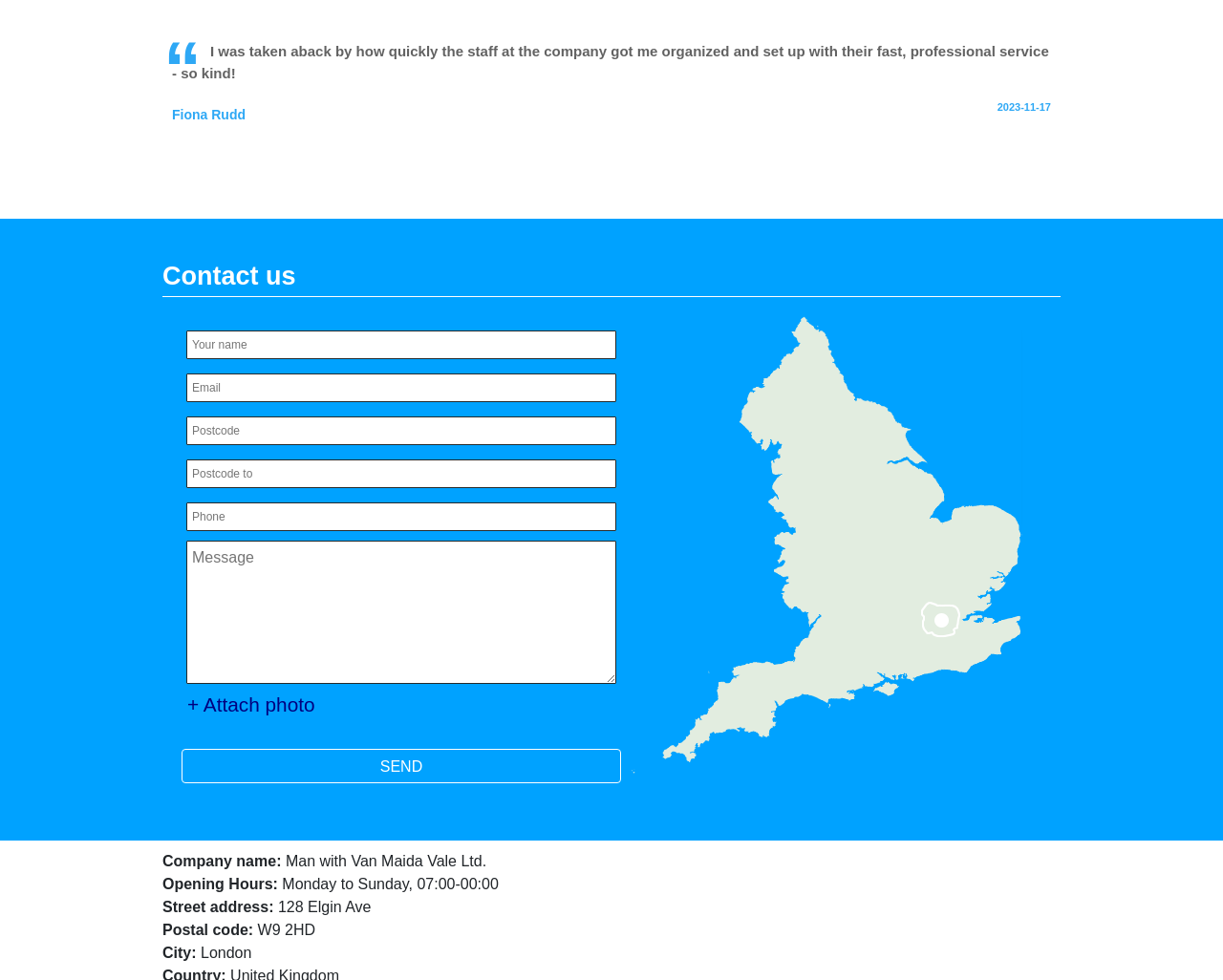Provide a brief response to the question below using a single word or phrase: 
What is the postcode?

W9 2HD